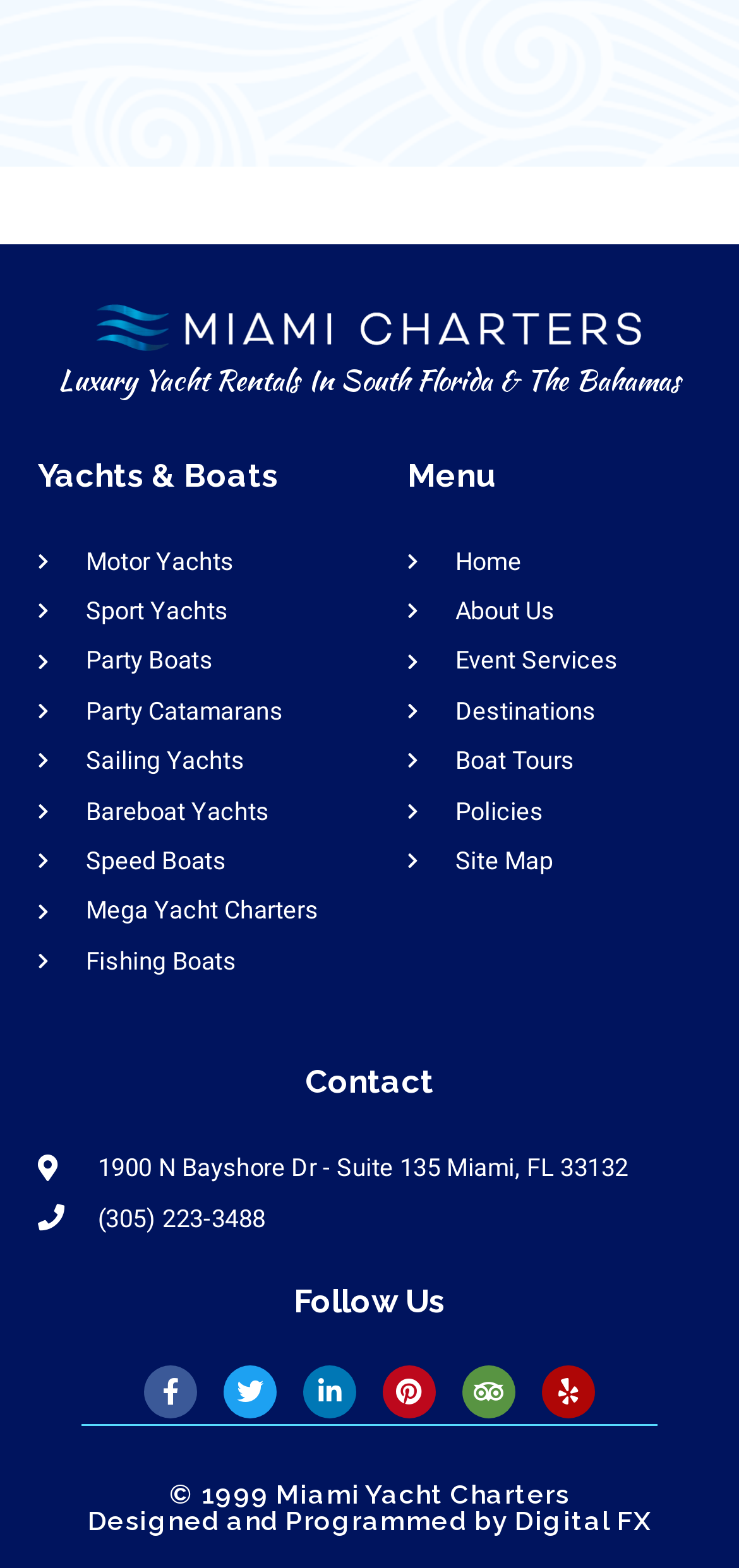Given the element description "Mega Yacht Charters" in the screenshot, predict the bounding box coordinates of that UI element.

[0.051, 0.557, 0.5, 0.586]